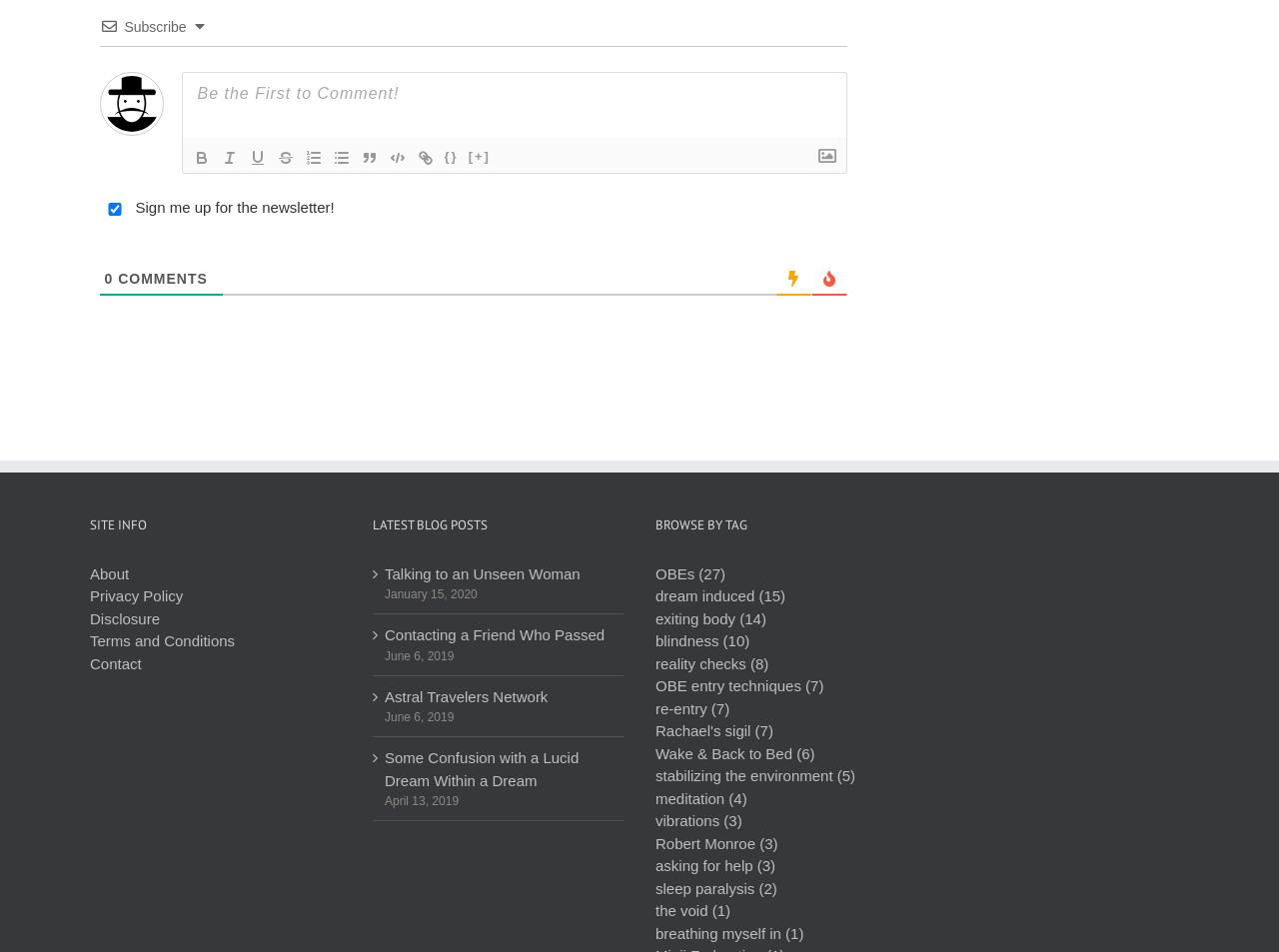Calculate the bounding box coordinates for the UI element based on the following description: "Astral Travelers Network". Ensure the coordinates are four float numbers between 0 and 1, i.e., [left, top, right, bottom].

[0.301, 0.72, 0.48, 0.744]